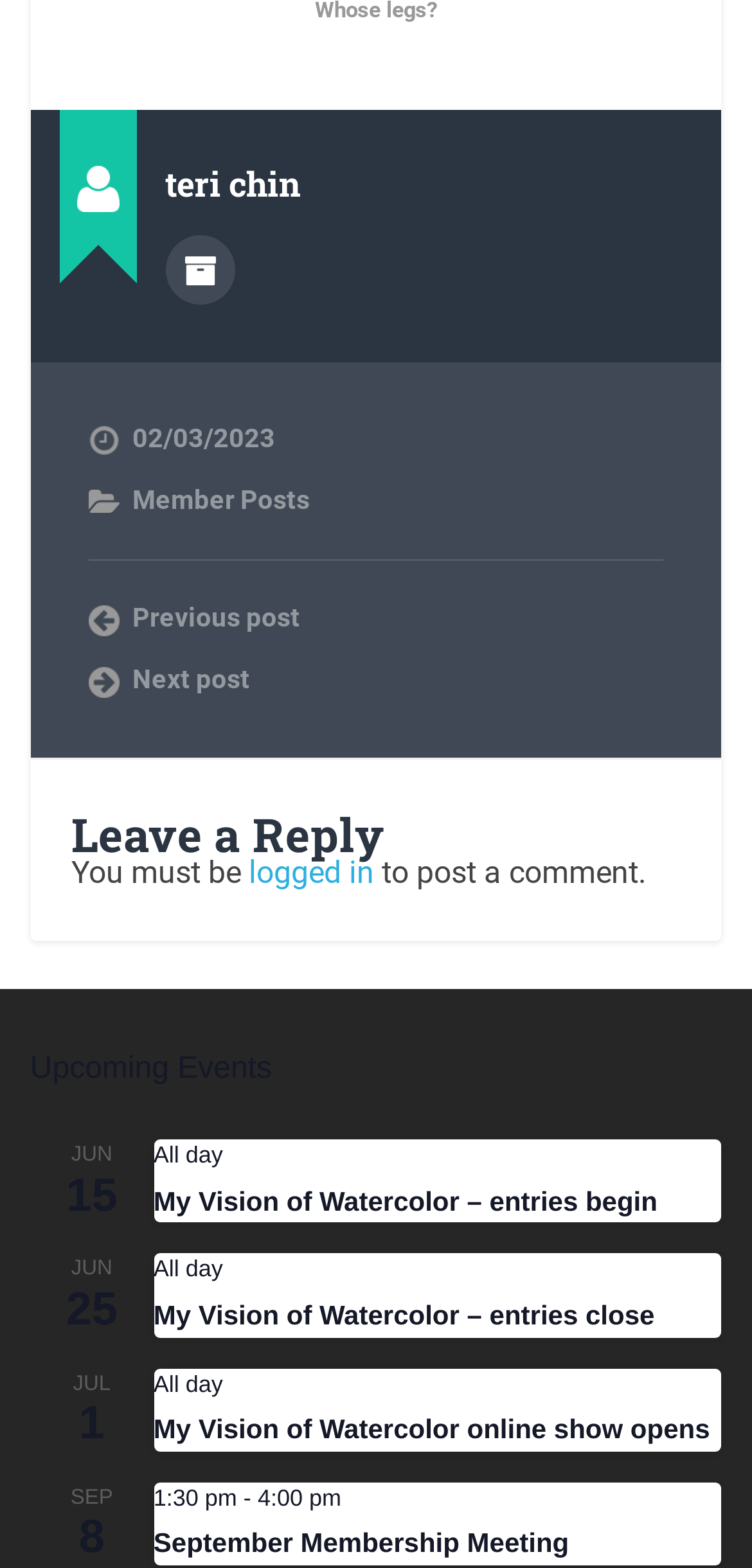Use a single word or phrase to answer the question: 
What is the purpose of the 'Next post' link?

Navigate to next post